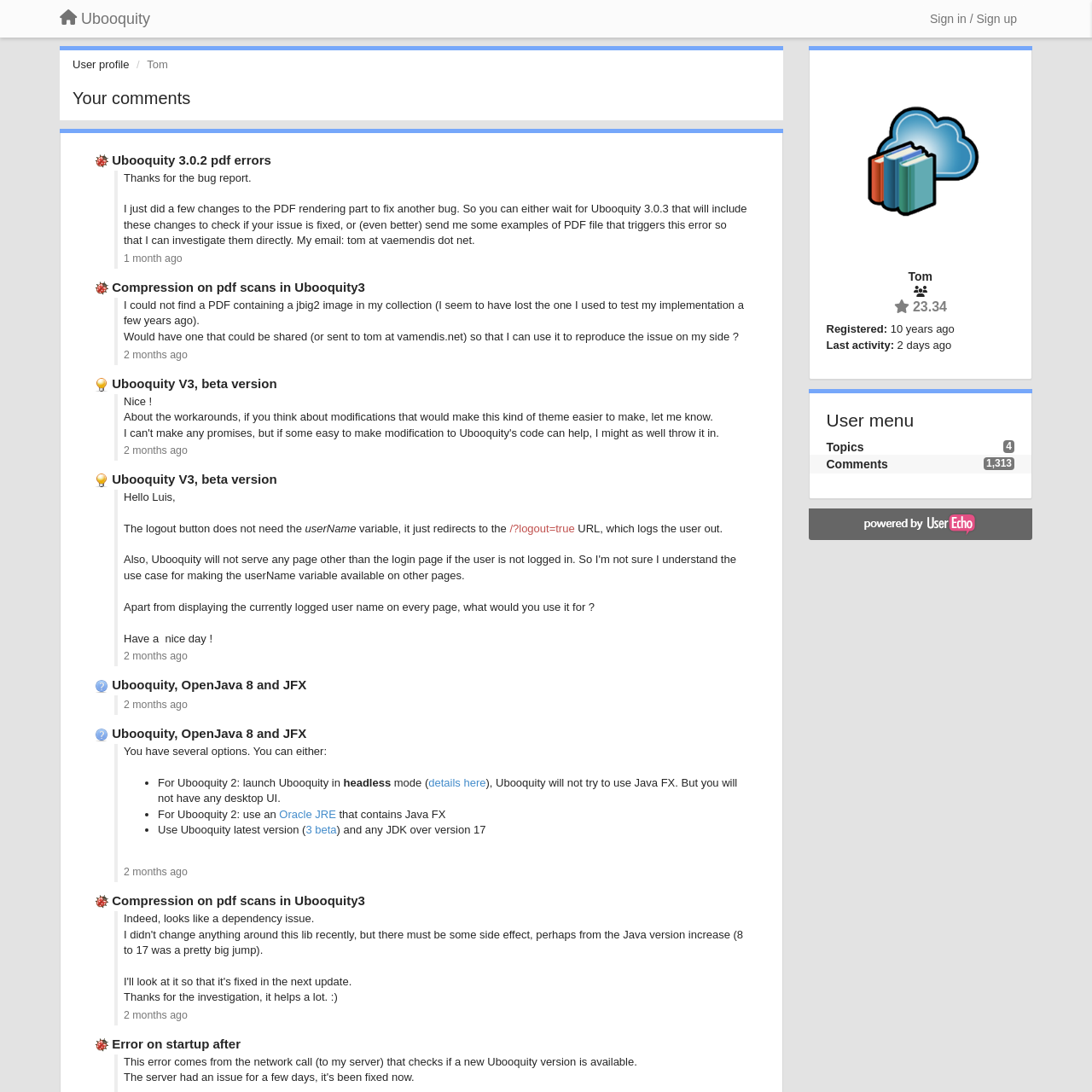Determine the bounding box coordinates for the region that must be clicked to execute the following instruction: "Go to topics".

[0.757, 0.403, 0.791, 0.416]